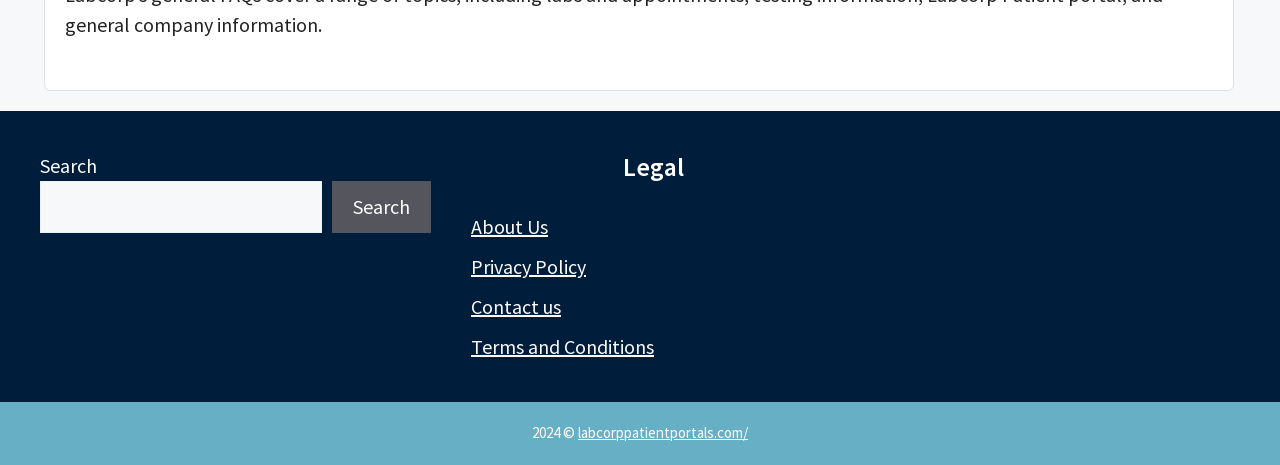Bounding box coordinates are to be given in the format (top-left x, top-left y, bottom-right x, bottom-right y). All values must be floating point numbers between 0 and 1. Provide the bounding box coordinate for the UI element described as: Terms and Conditions

[0.368, 0.719, 0.511, 0.773]